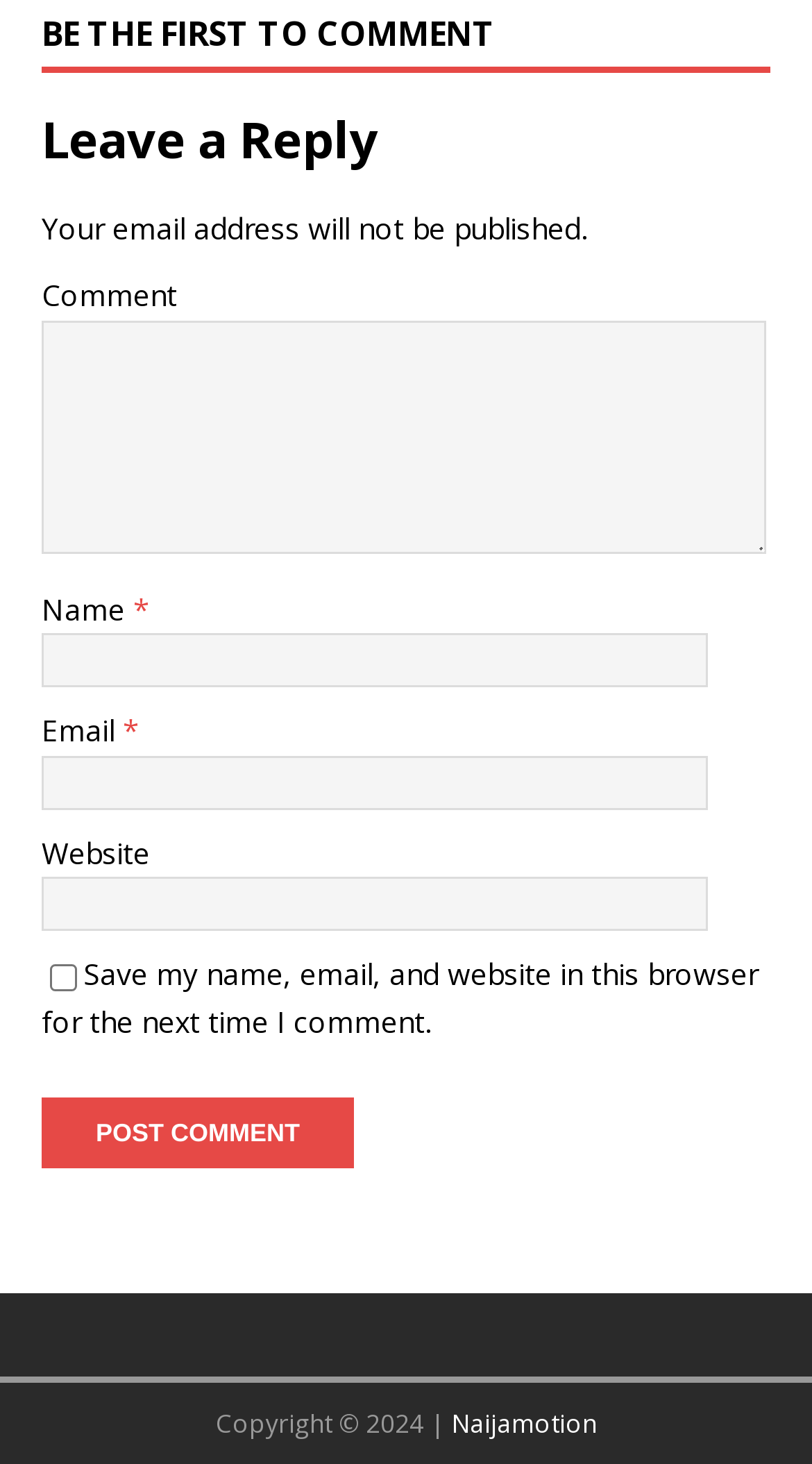Using the information shown in the image, answer the question with as much detail as possible: What is the function of the checkbox below the 'Email' text box?

The checkbox is labeled 'Save my name, email, and website in this browser for the next time I comment', indicating that it allows users to save their data for future comments.